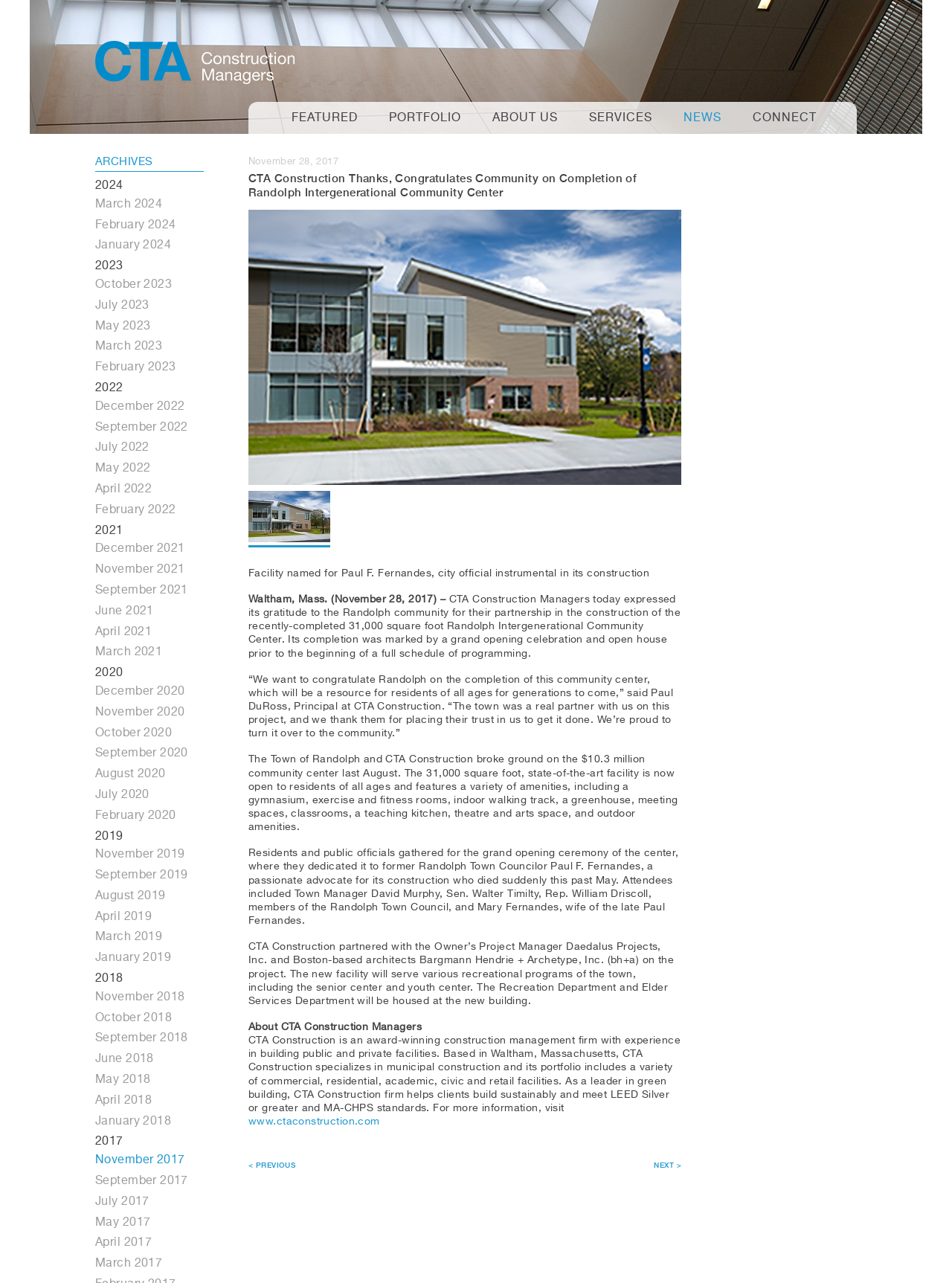Find the bounding box coordinates of the element to click in order to complete the given instruction: "Click on the 'Home' link."

[0.1, 0.059, 0.309, 0.067]